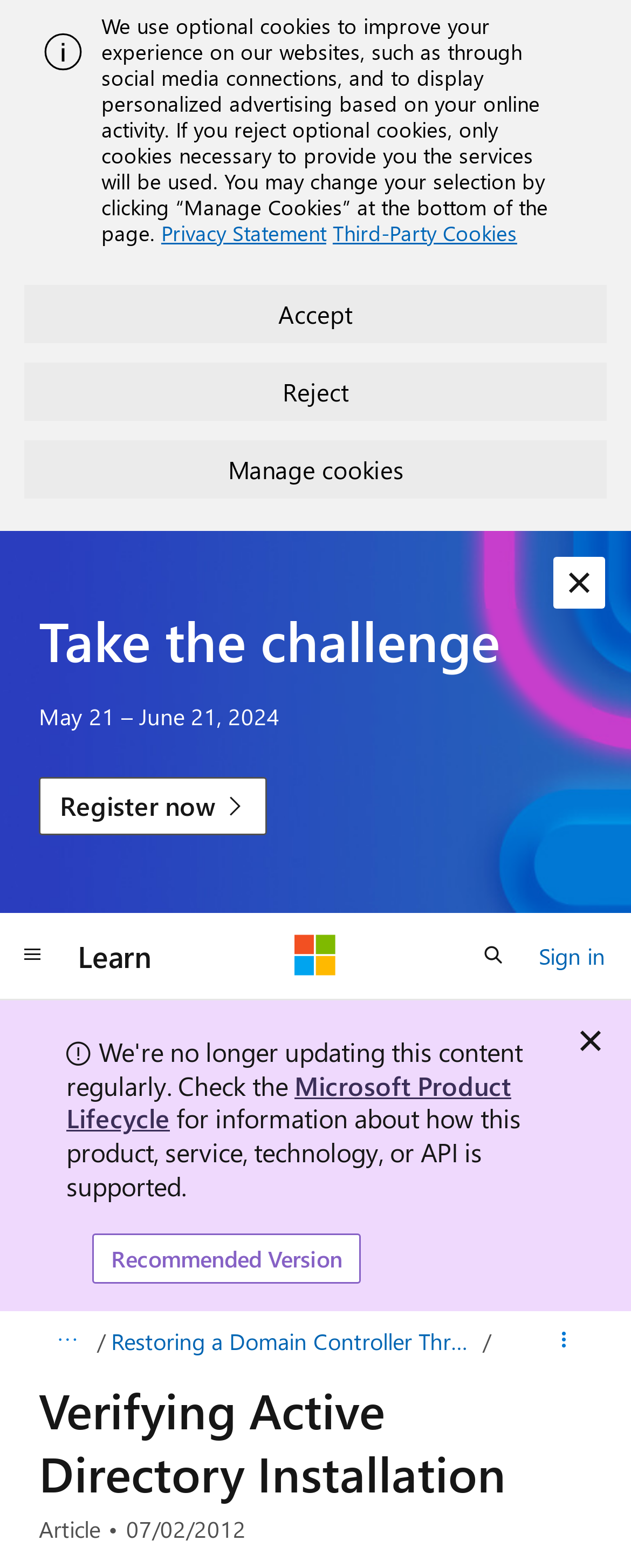Show the bounding box coordinates of the element that should be clicked to complete the task: "View Microsoft Product Lifecycle".

[0.105, 0.681, 0.81, 0.724]